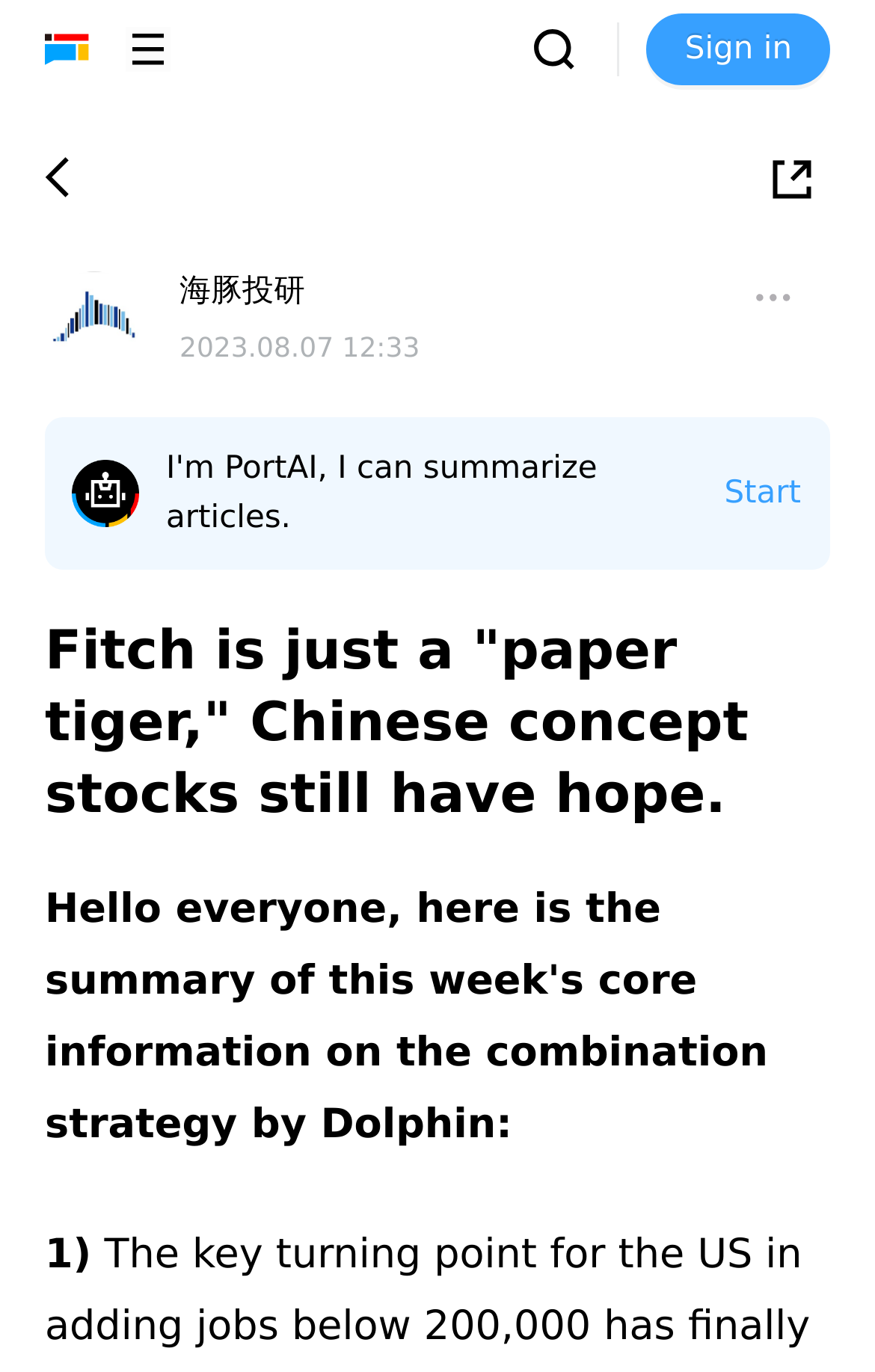Provide the bounding box coordinates for the UI element that is described as: "Start".

[0.825, 0.34, 0.918, 0.379]